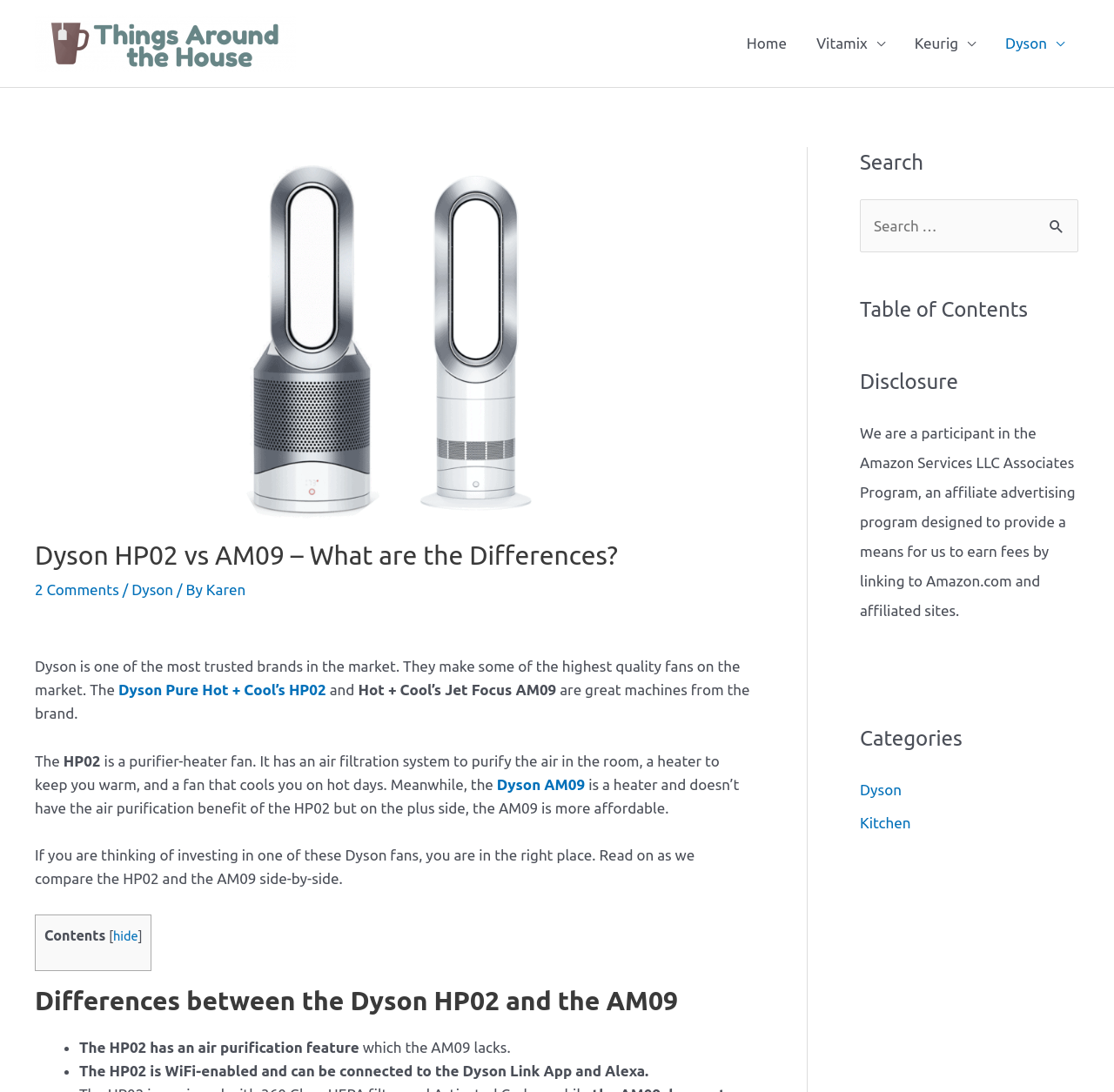What is the purpose of the search bar?
Look at the screenshot and respond with one word or a short phrase.

To search the website